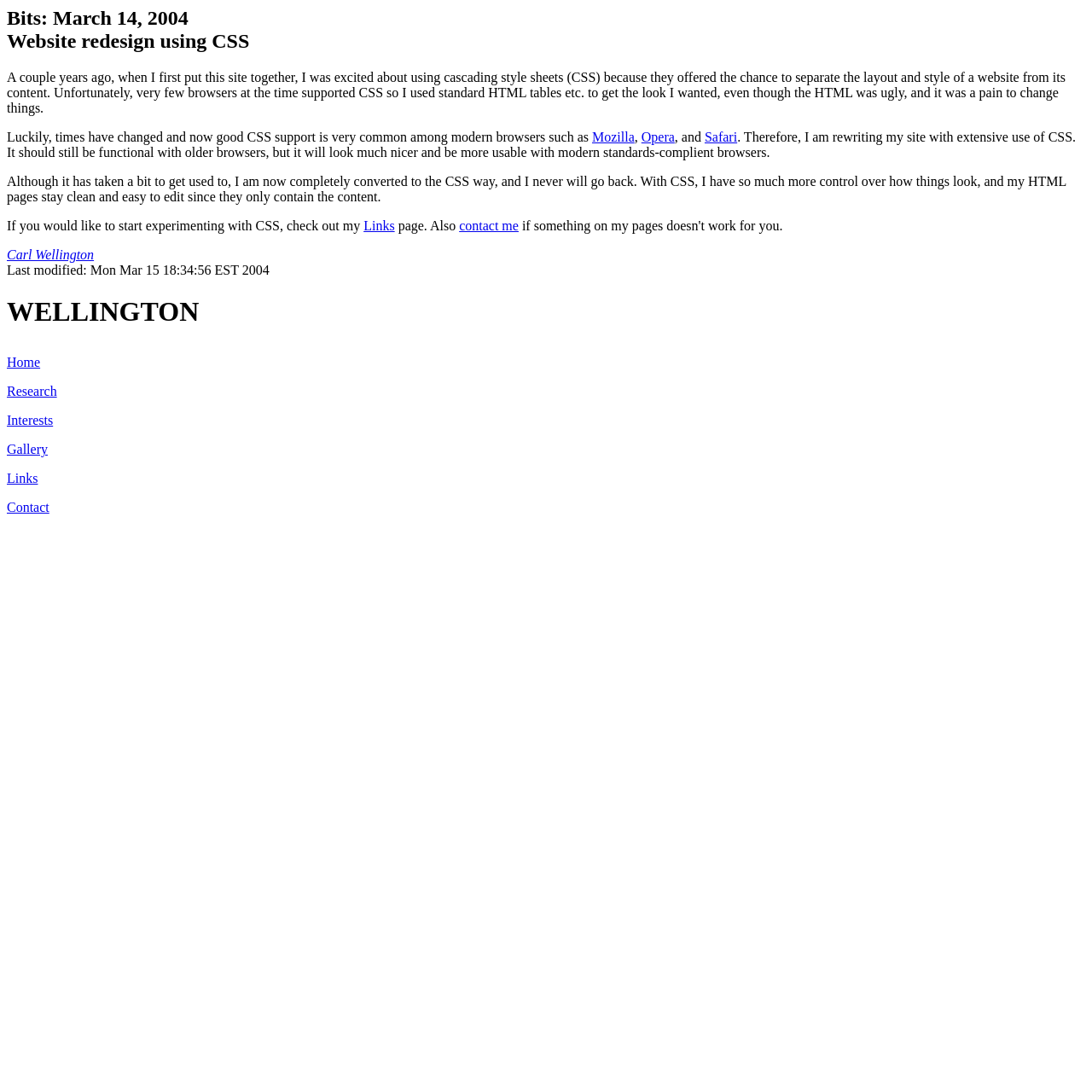Identify the bounding box of the HTML element described as: "Gallery".

[0.006, 0.405, 0.044, 0.418]